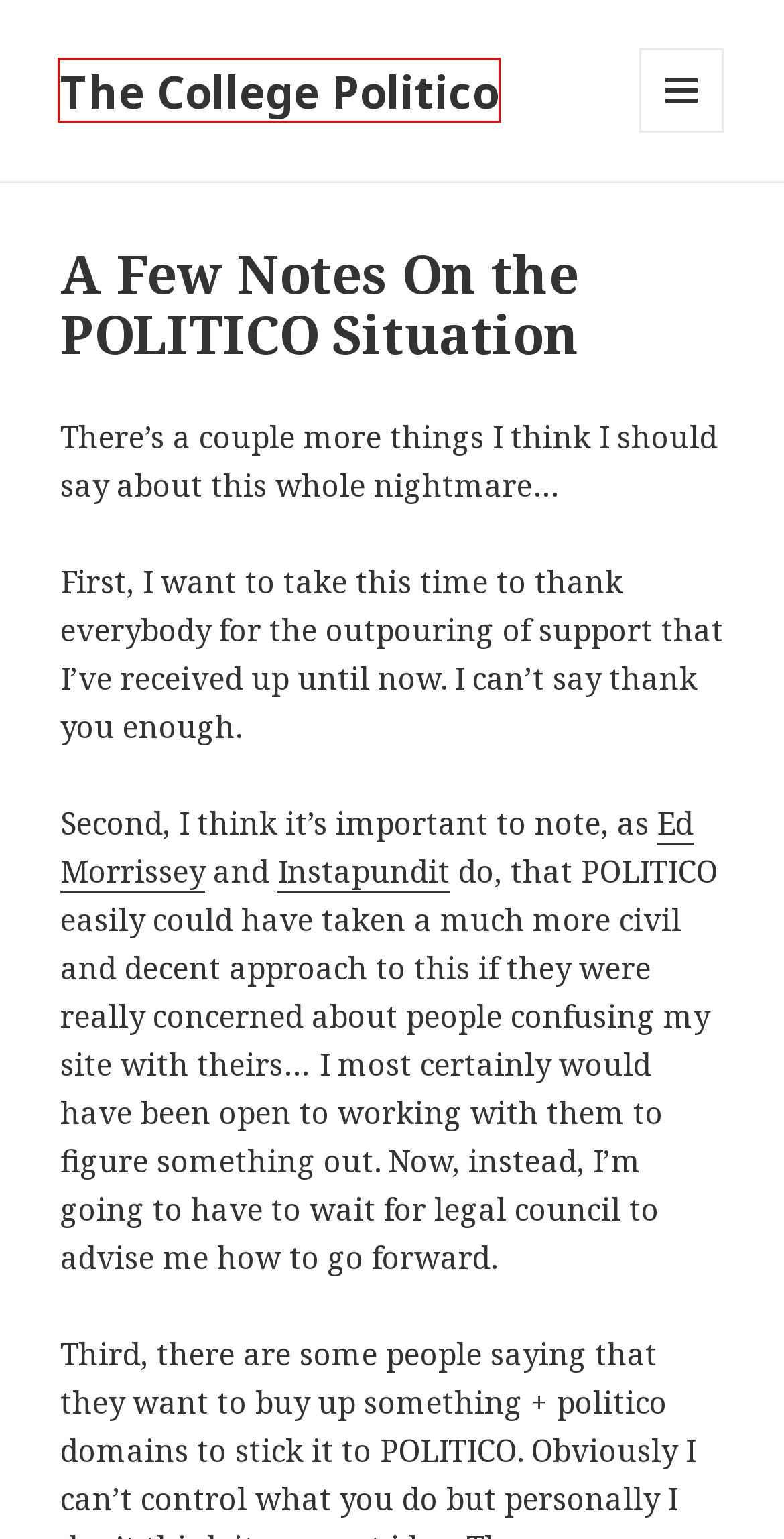Review the webpage screenshot provided, noting the red bounding box around a UI element. Choose the description that best matches the new webpage after clicking the element within the bounding box. The following are the options:
A. The College Politico
B. Category: Politics › The College Politico
C. Tag: suit › The College Politico
D. Tag: lawsuit › The College Politico
E. Author: The College Politico › The College Politico
F. Tag: pro bono › The College Politico
G. Log In ‹ The College Politico — WordPress
H. Blog Tool, Publishing Platform, and CMS – WordPress.org

A